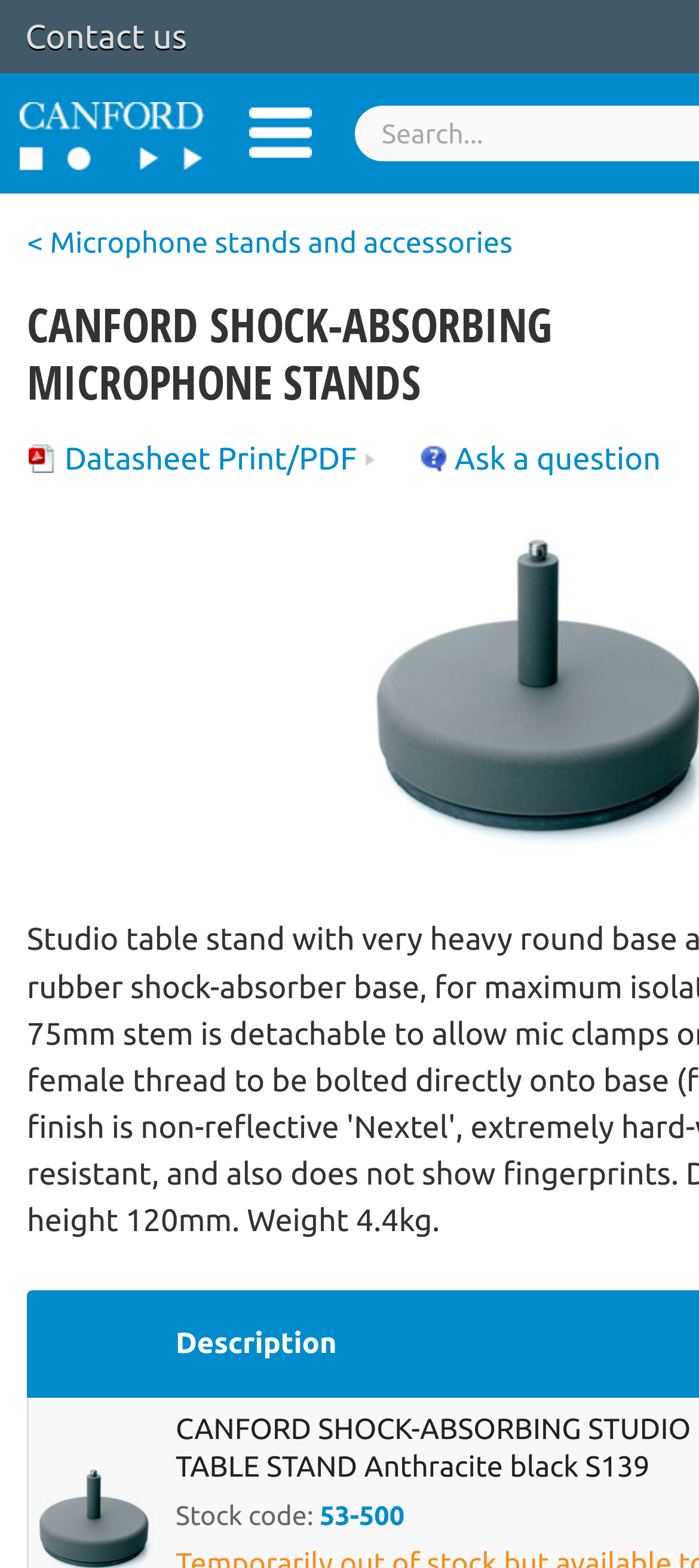Given the element description 53-500, predict the bounding box coordinates for the UI element in the webpage screenshot. The format should be (top-left x, top-left y, bottom-right x, bottom-right y), and the values should be between 0 and 1.

[0.457, 0.954, 0.579, 0.979]